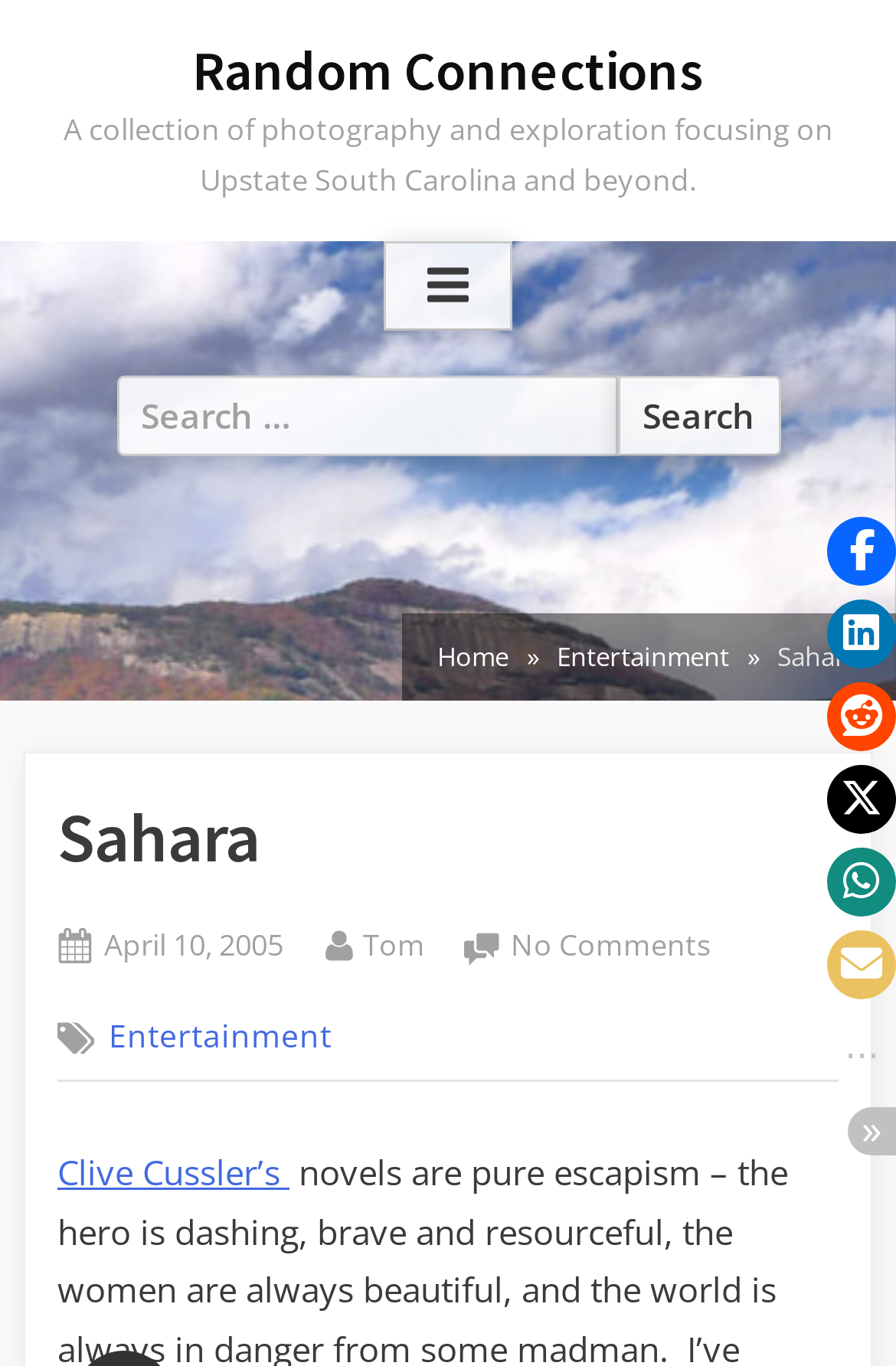What is the primary menu toggle button located?
With the help of the image, please provide a detailed response to the question.

I found the answer by looking at the navigation element 'Primary Menu' and finding the button 'Toggle Primary Menu' which is located at the top right of the page based on its bounding box coordinates.